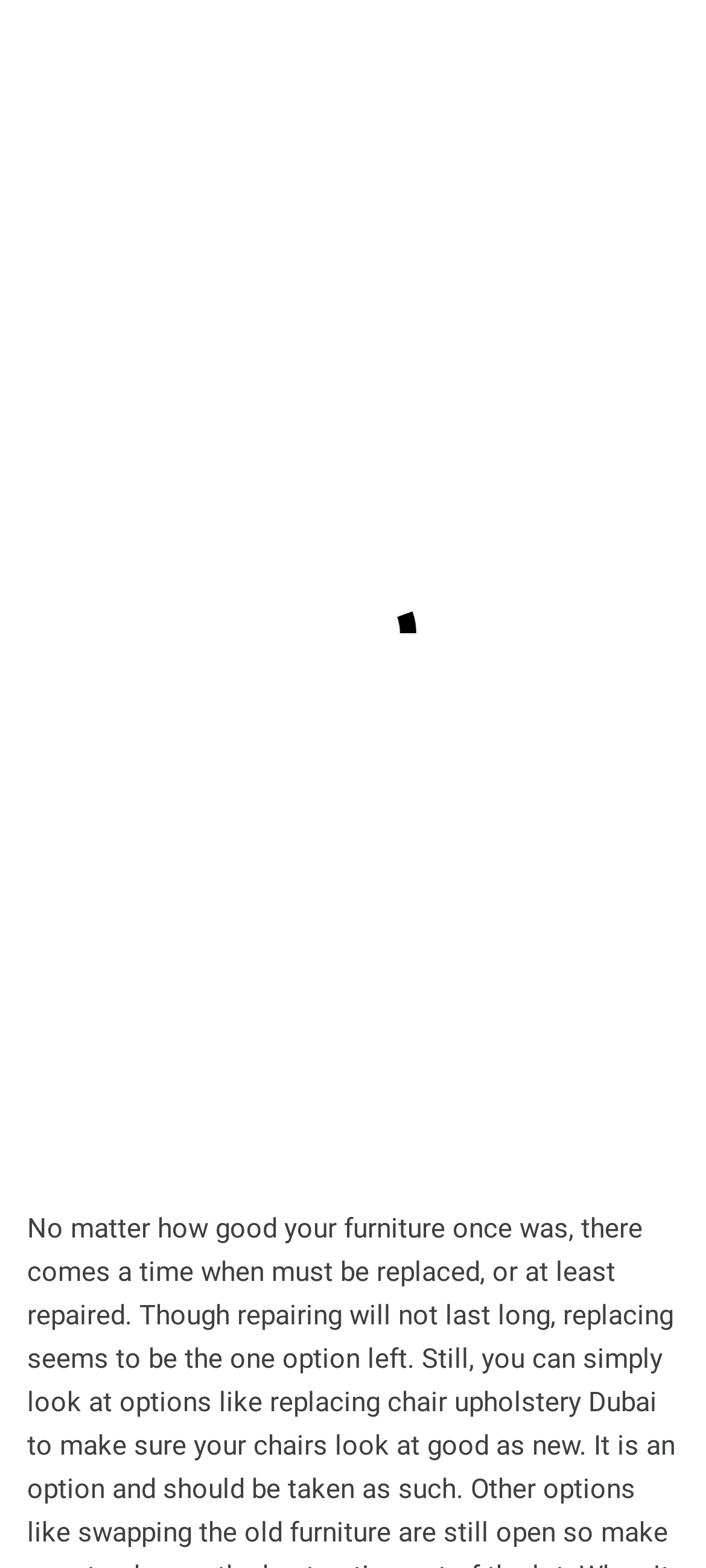What is the home page of the website?
Give a detailed explanation using the information visible in the image.

The home page of the website is accessible through the 'HOME' link in the breadcrumbs navigation.